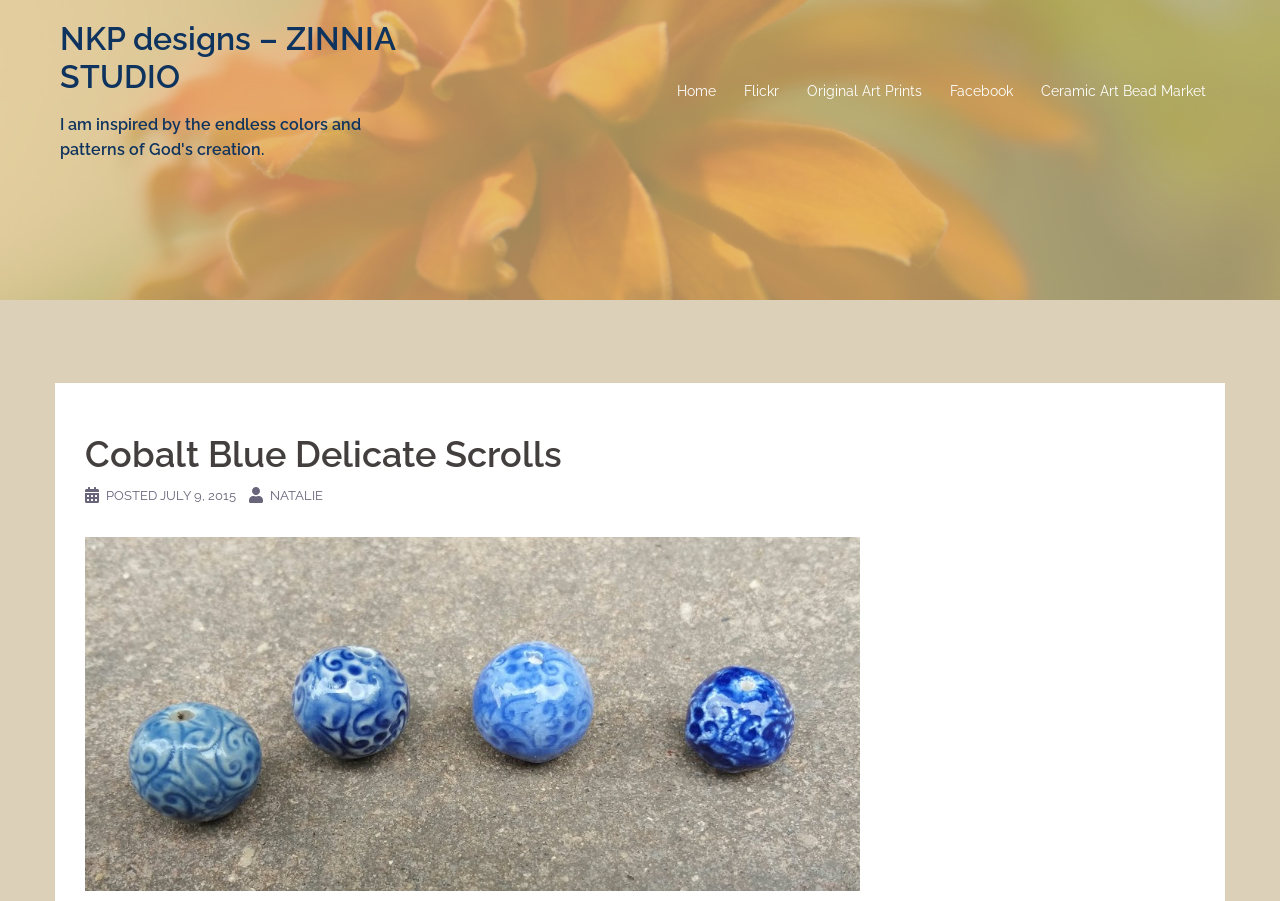Identify the bounding box coordinates for the region to click in order to carry out this instruction: "visit flickr". Provide the coordinates using four float numbers between 0 and 1, formatted as [left, top, right, bottom].

[0.581, 0.088, 0.609, 0.115]